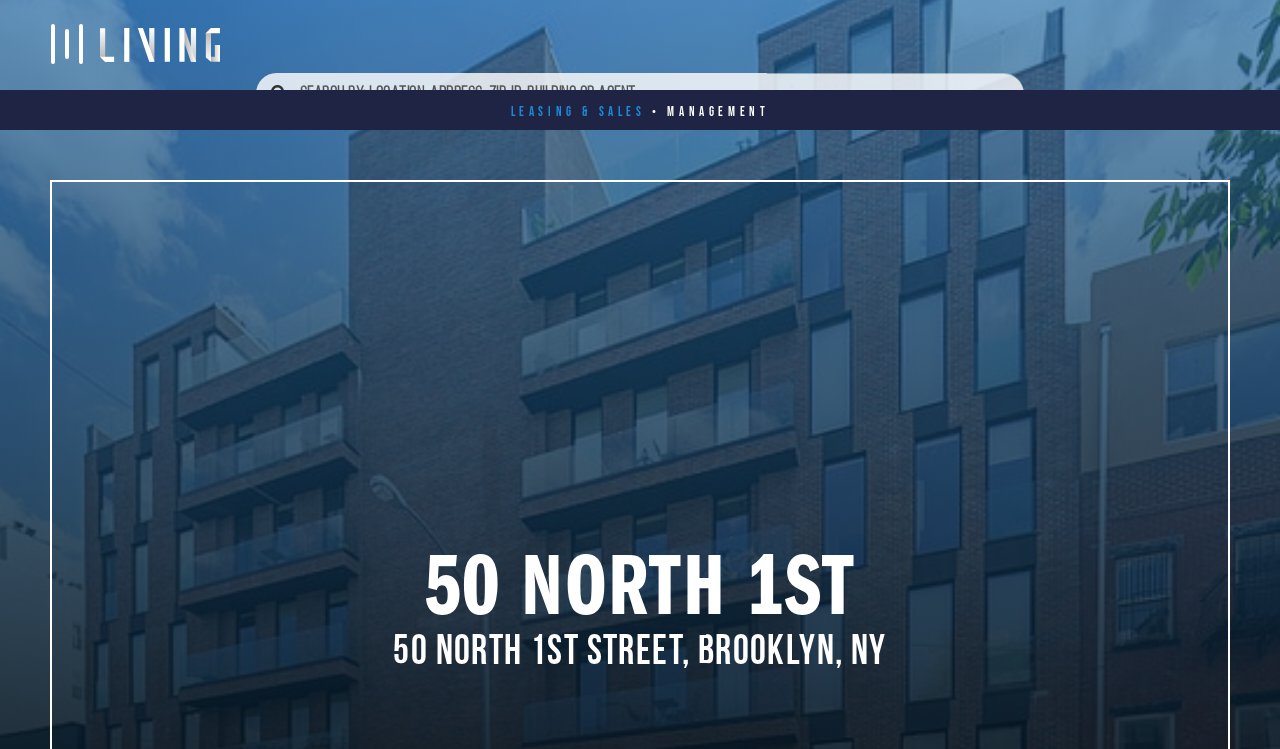Describe the entire webpage, focusing on both content and design.

The webpage is about a luxury building located at 50 North 1st Street, Brooklyn, New York. At the top left, there is a link with no text. Next to it, on the same horizontal level, is a search bar with a placeholder text "Search...". 

On the top center, there are three links: "LEASING & SALES", separated by a bullet point from "MANAGEMENT". Below the search bar, there is another search bar with a longer placeholder text "SEARCH BY: LOCATION, ADDRESS, ZIP, ID, BUILDING OR AGENT". 

In the middle of the page, there is a large heading "50 NORTH 1ST" and below it, a subheading "50 North 1st Street, Brooklyn, NY".